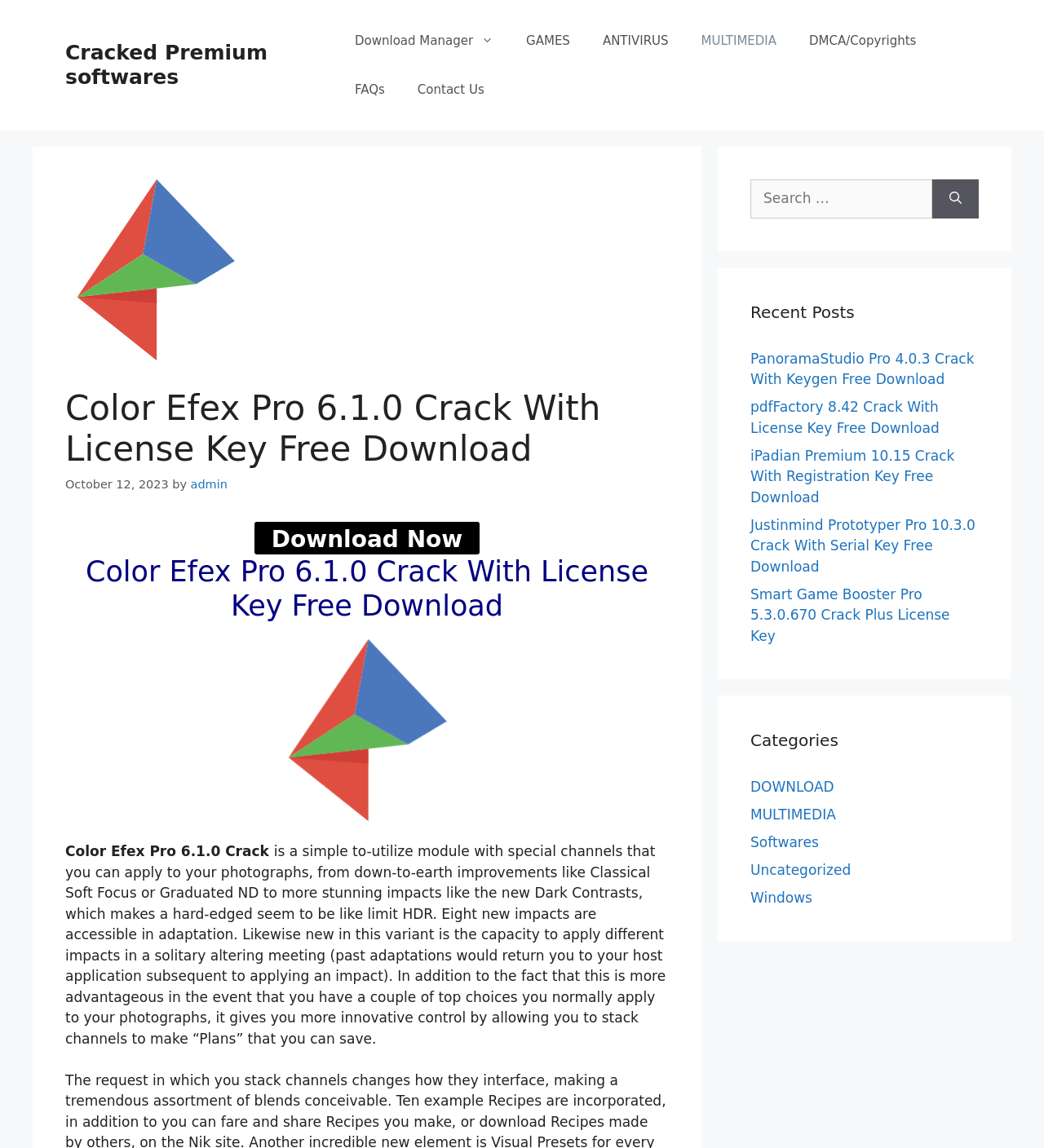Identify the coordinates of the bounding box for the element that must be clicked to accomplish the instruction: "Search for software".

[0.719, 0.156, 0.893, 0.19]